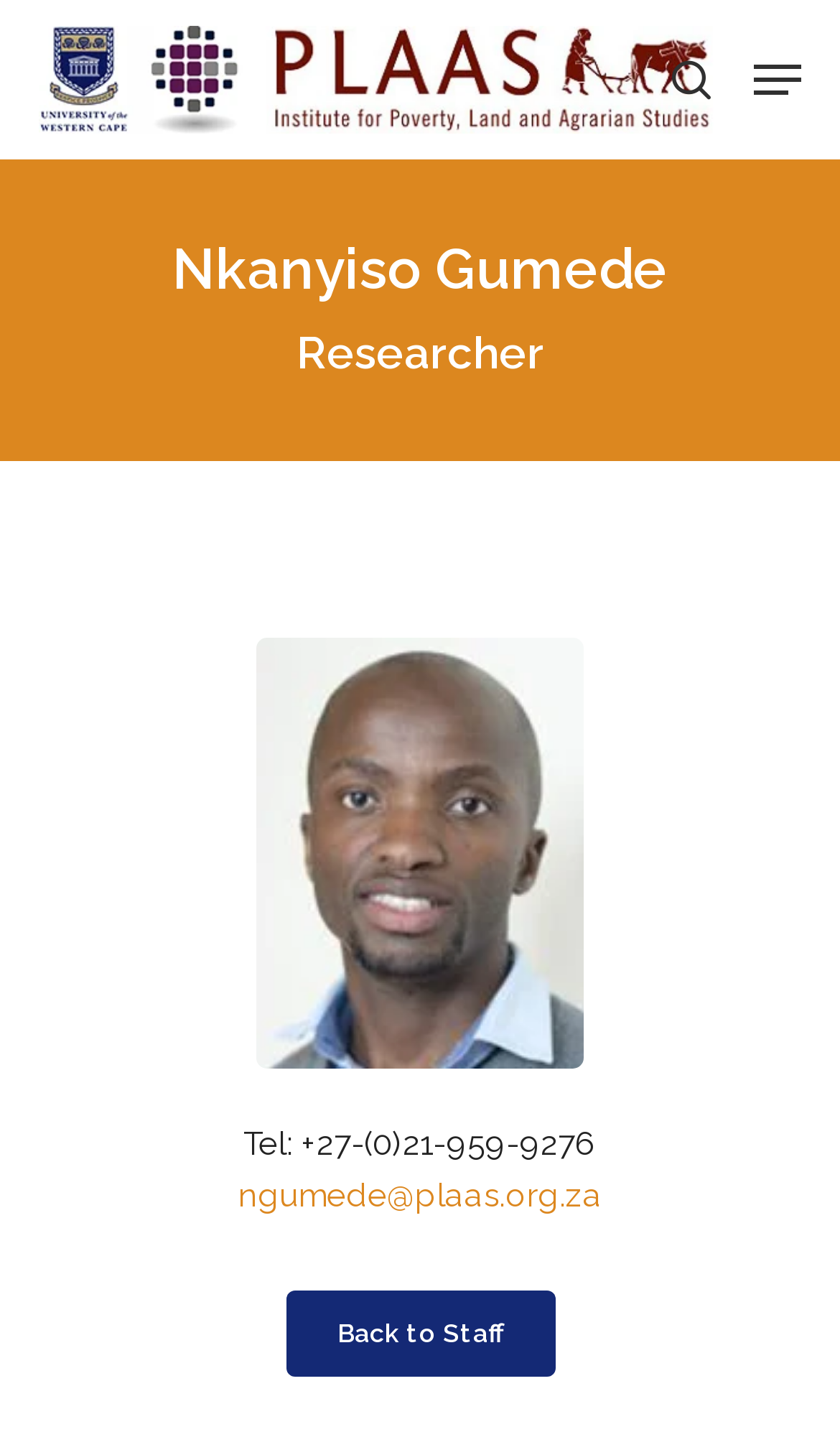Answer succinctly with a single word or phrase:
What is the phone number of Nkanyiso Gumede?

+27-(0)21-959-9276